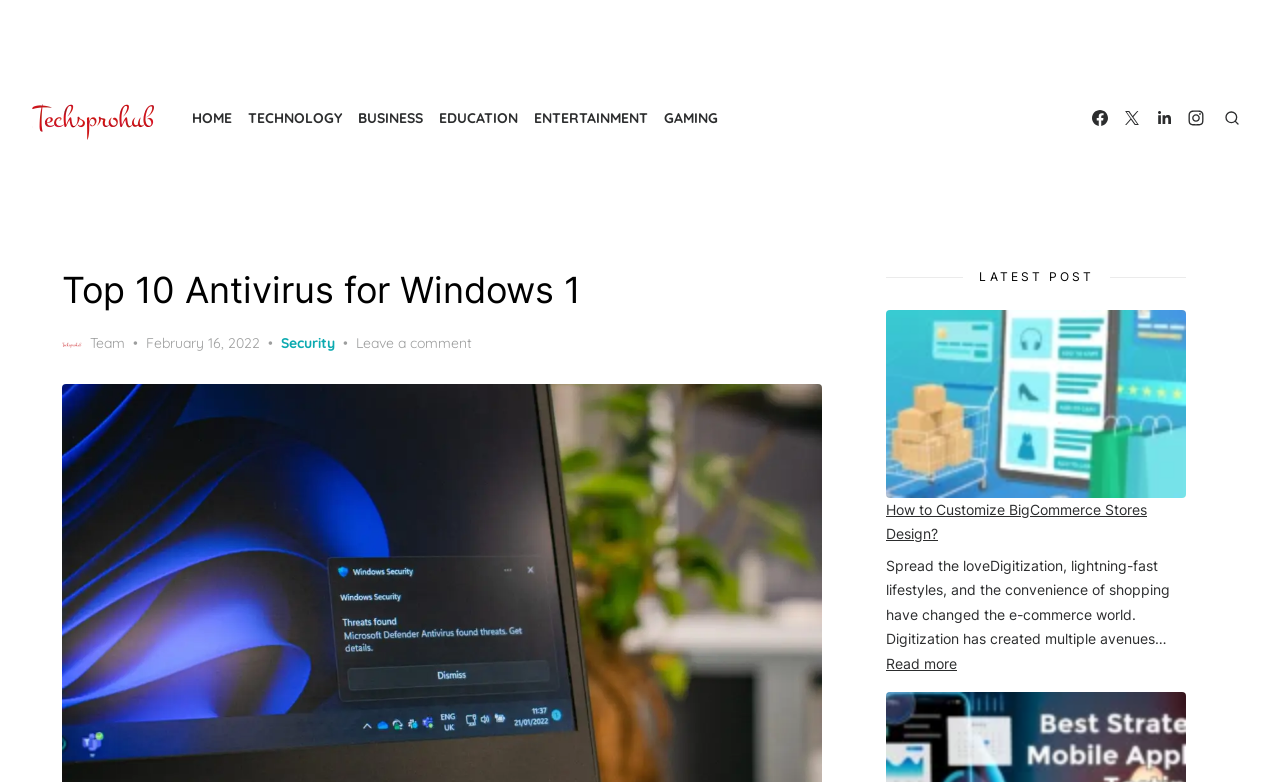Pinpoint the bounding box coordinates of the element to be clicked to execute the instruction: "check latest post".

[0.692, 0.343, 0.927, 0.366]